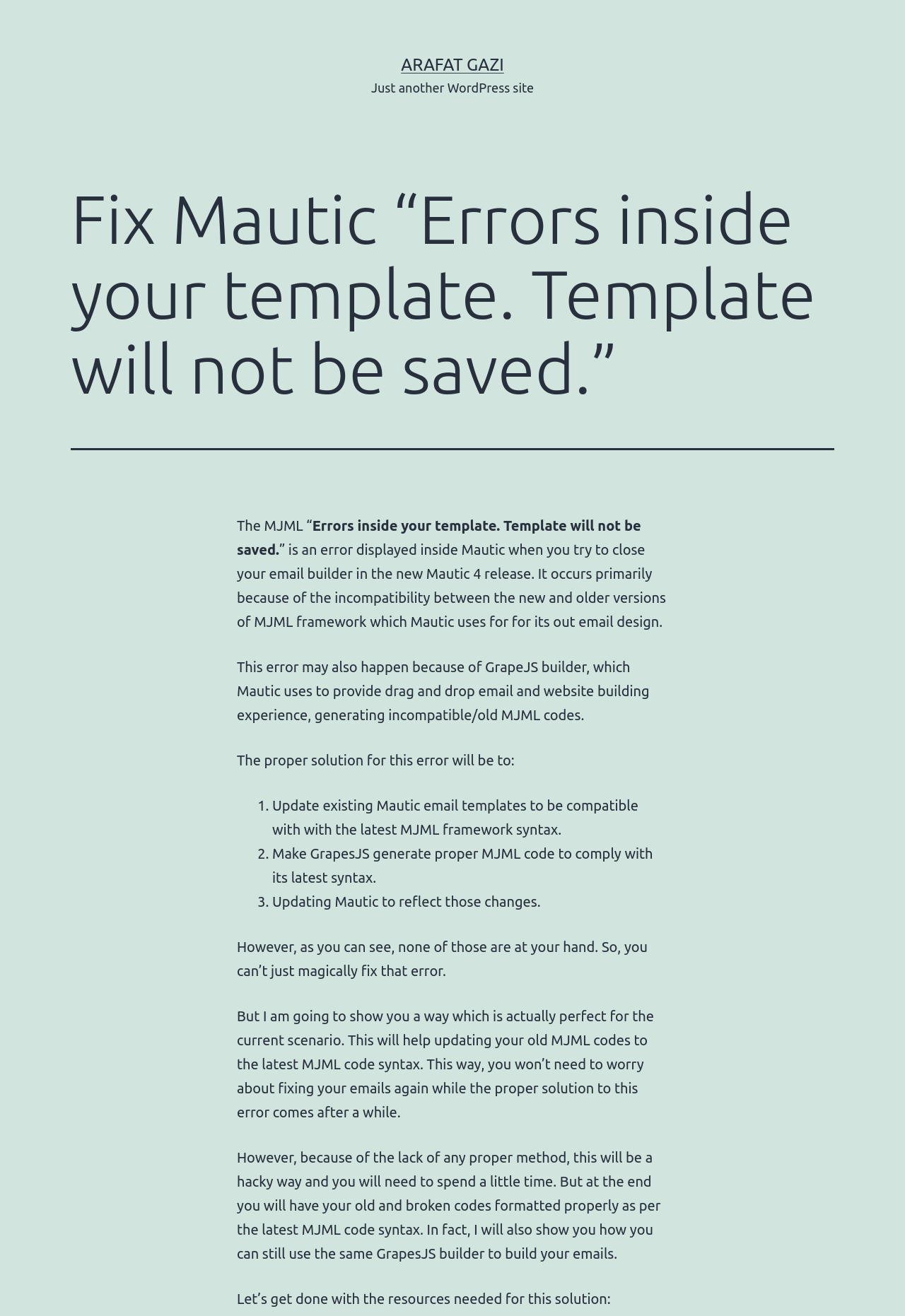Please give a concise answer to this question using a single word or phrase: 
What is the error displayed inside Mautic?

Errors inside your template. Template will not be saved.